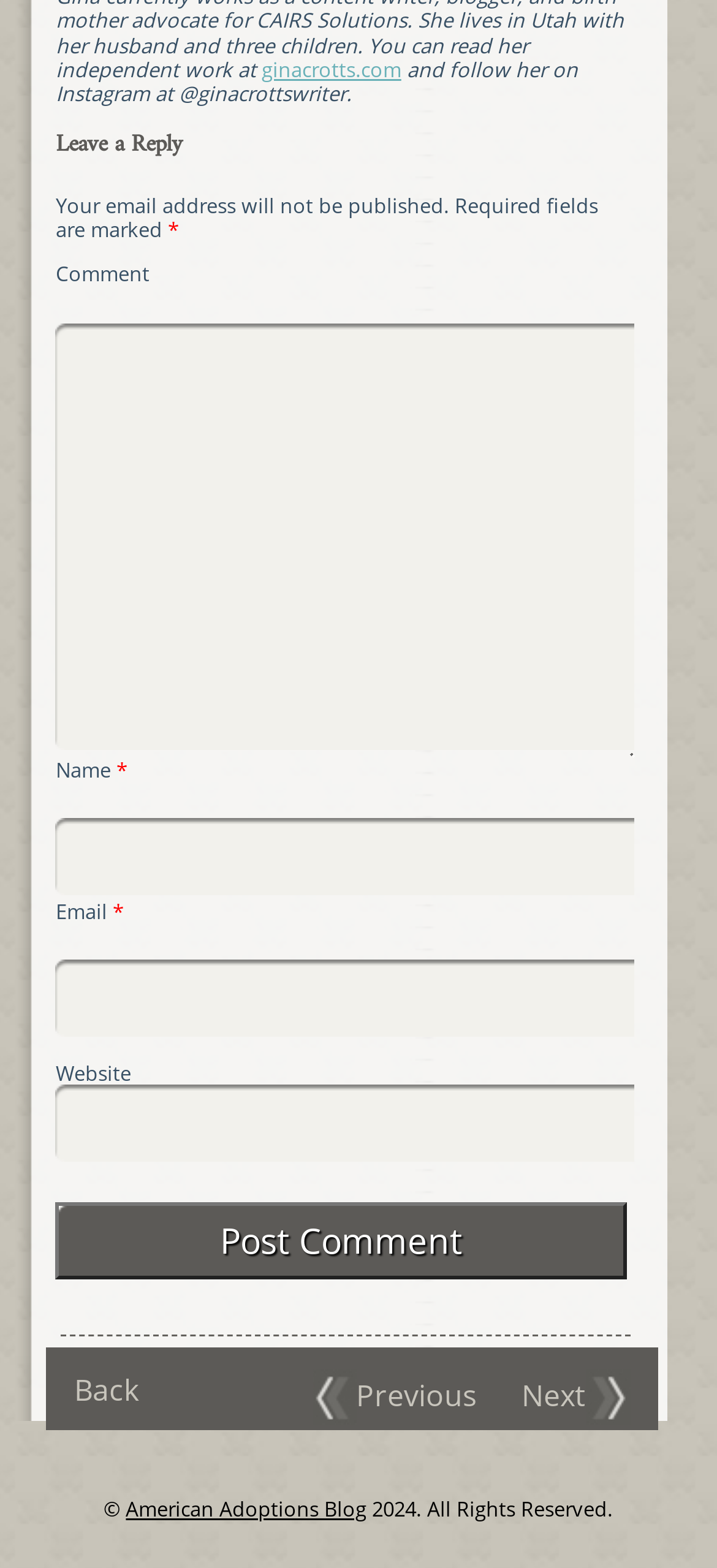Respond to the question below with a single word or phrase:
What is the symbol next to the 'Name' and 'Email' labels?

*